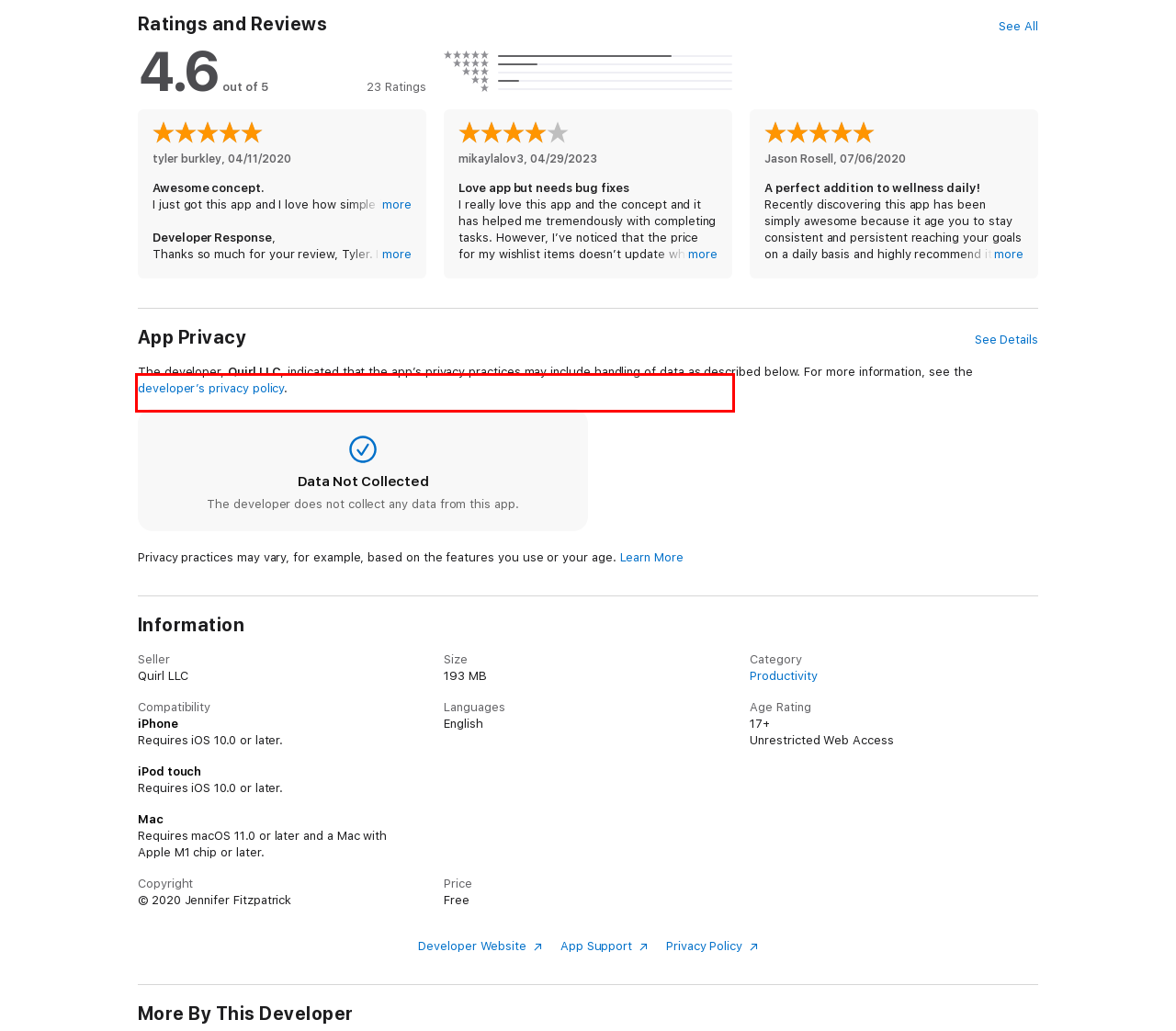Examine the webpage screenshot and use OCR to obtain the text inside the red bounding box.

d. Affirmations: step into the role of the confident, put-together, healthy version of yourself and begin to understand your real self in new ways.